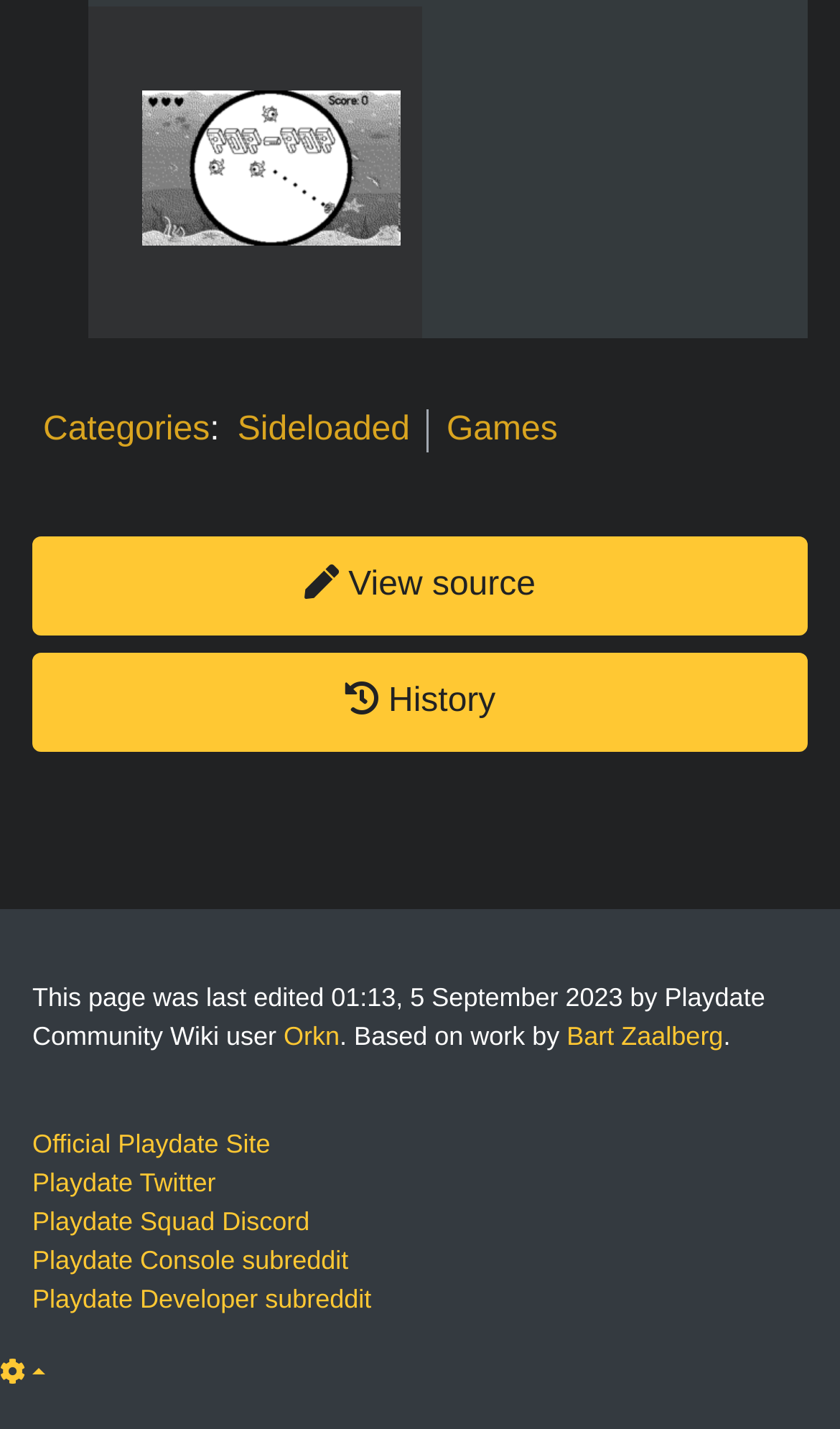Identify the bounding box coordinates for the element that needs to be clicked to fulfill this instruction: "View Playdate Console subreddit". Provide the coordinates in the format of four float numbers between 0 and 1: [left, top, right, bottom].

[0.038, 0.871, 0.415, 0.892]